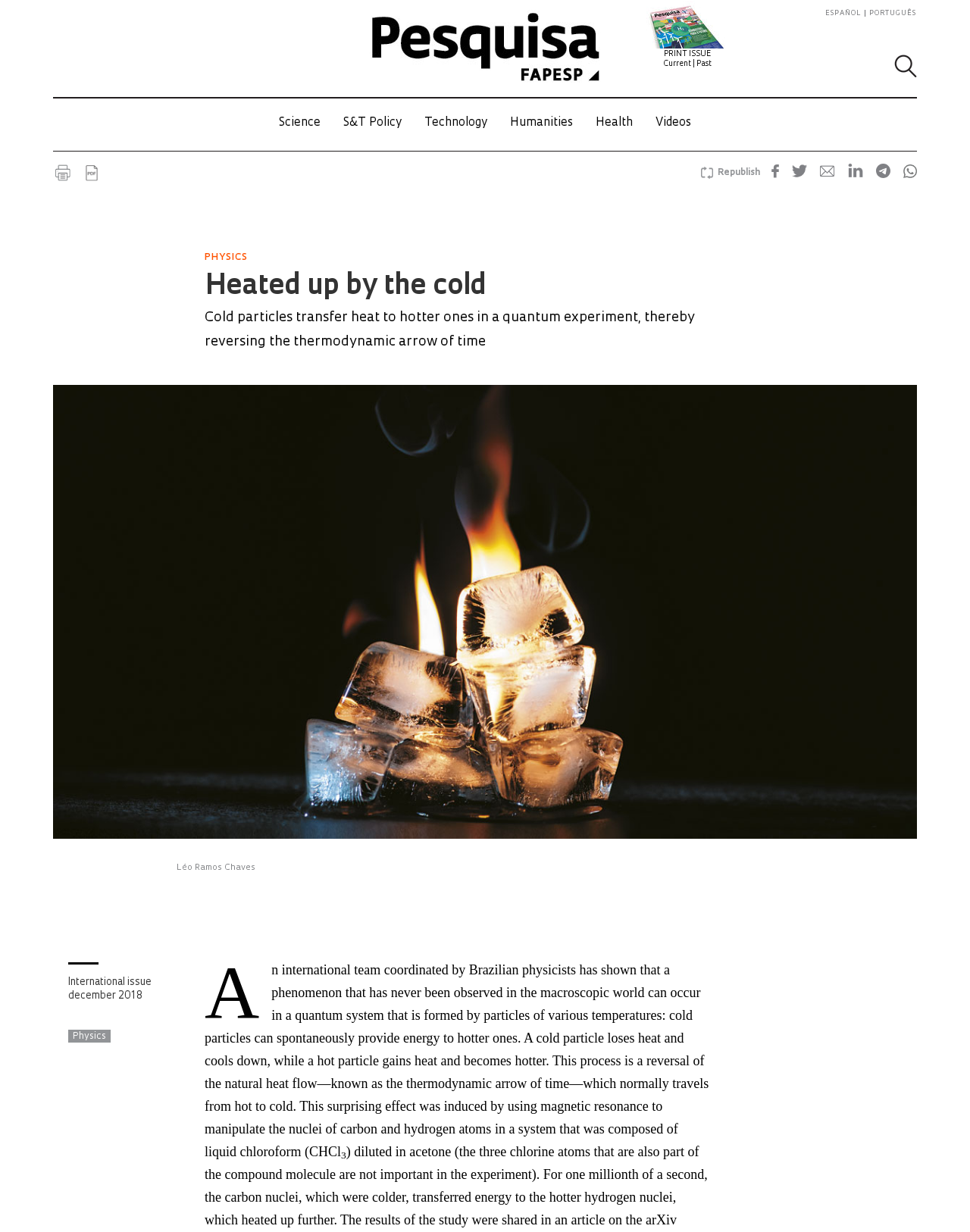Determine the bounding box coordinates of the section I need to click to execute the following instruction: "Read the article about physics". Provide the coordinates as four float numbers between 0 and 1, i.e., [left, top, right, bottom].

[0.211, 0.222, 0.501, 0.244]